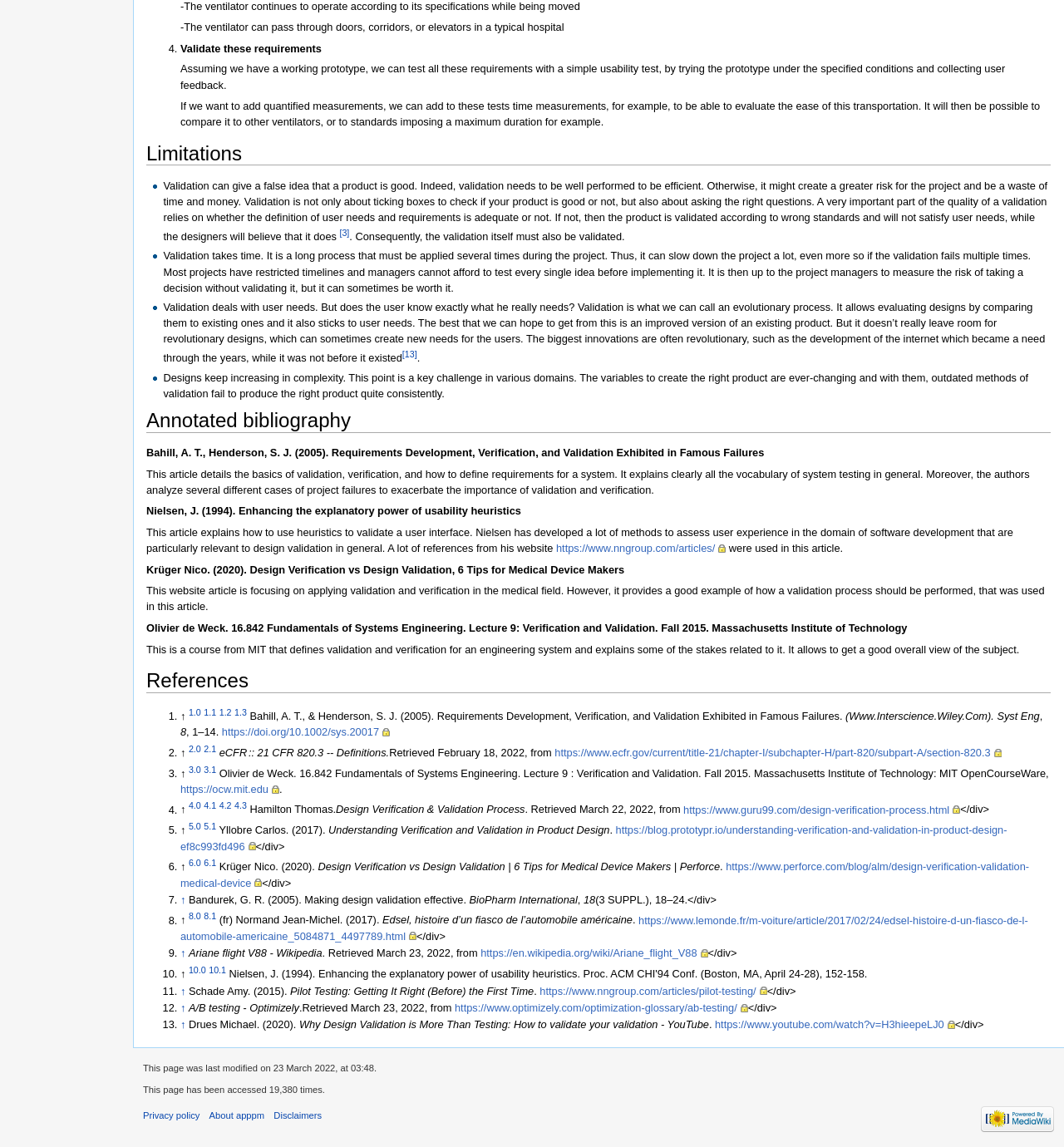Kindly determine the bounding box coordinates for the area that needs to be clicked to execute this instruction: "Follow the link 'https://www.nngroup.com/articles/'".

[0.523, 0.473, 0.682, 0.483]